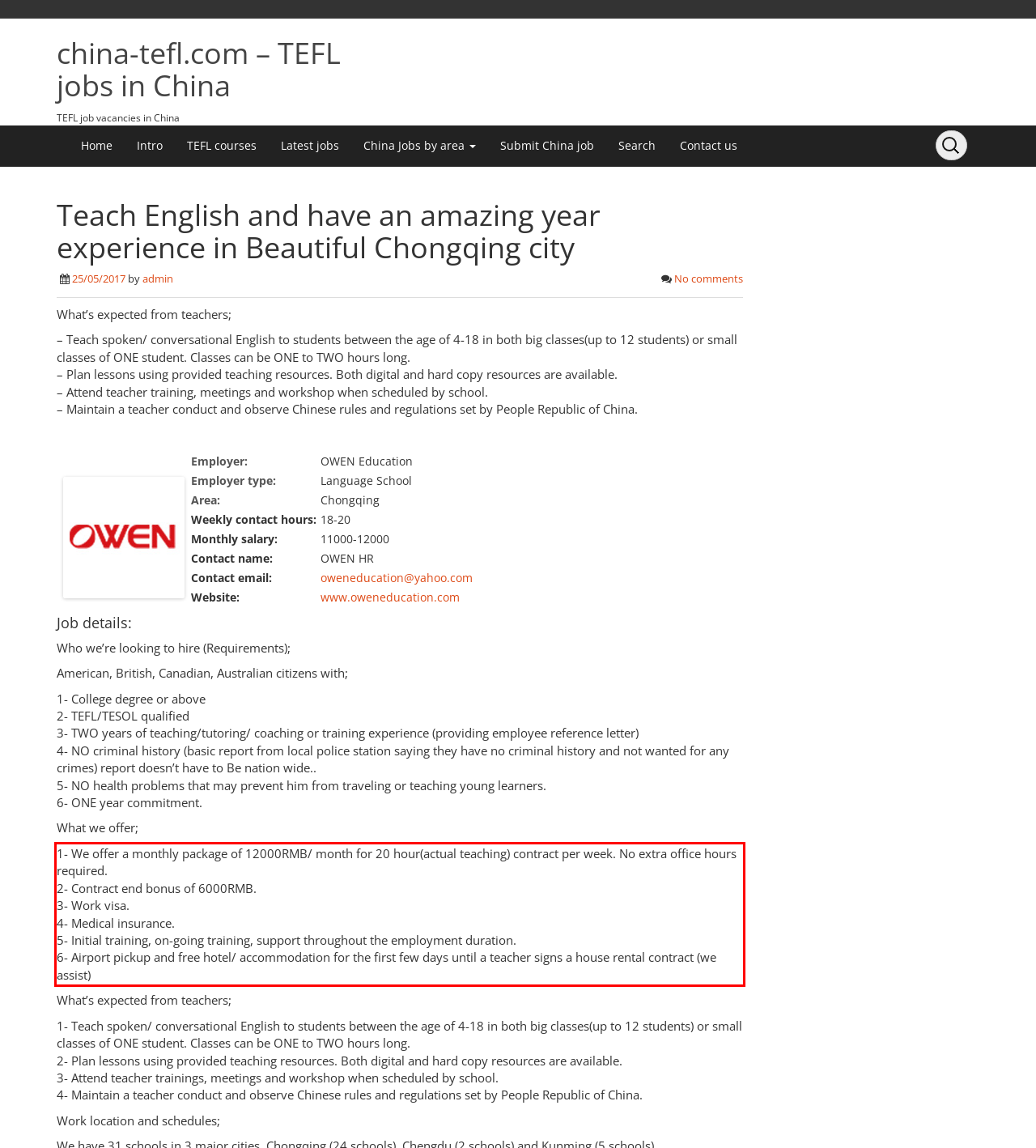With the provided screenshot of a webpage, locate the red bounding box and perform OCR to extract the text content inside it.

1- We offer a monthly package of 12000RMB/ month for 20 hour(actual teaching) contract per week. No extra office hours required. 2- Contract end bonus of 6000RMB. 3- Work visa. 4- Medical insurance. 5- Initial training, on-going training, support throughout the employment duration. 6- Airport pickup and free hotel/ accommodation for the first few days until a teacher signs a house rental contract (we assist)